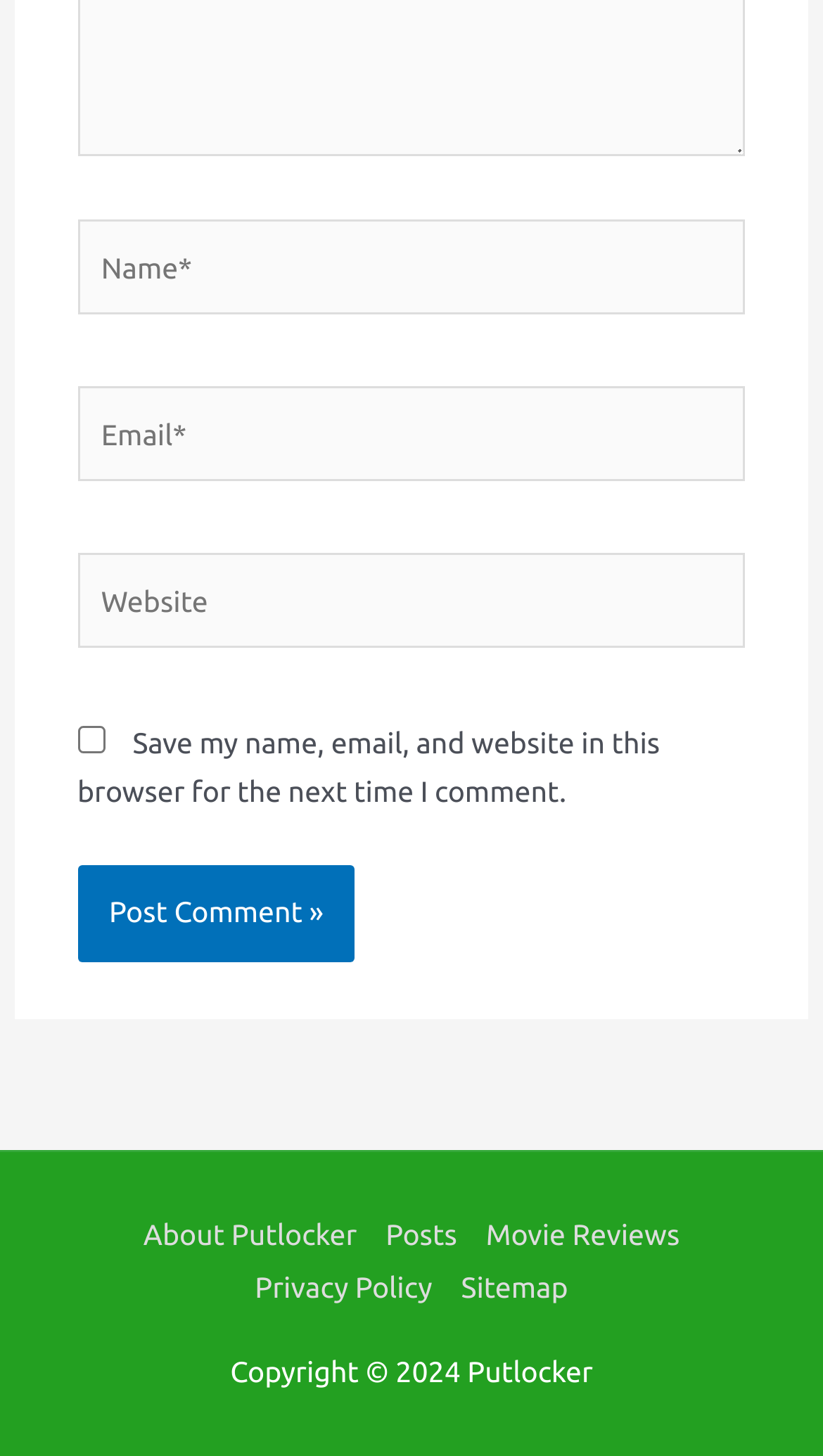Given the content of the image, can you provide a detailed answer to the question?
What is the purpose of the checkbox?

The checkbox is used to save the user's name, email, and website in the browser for the next time they comment, as indicated by the text associated with the checkbox element.